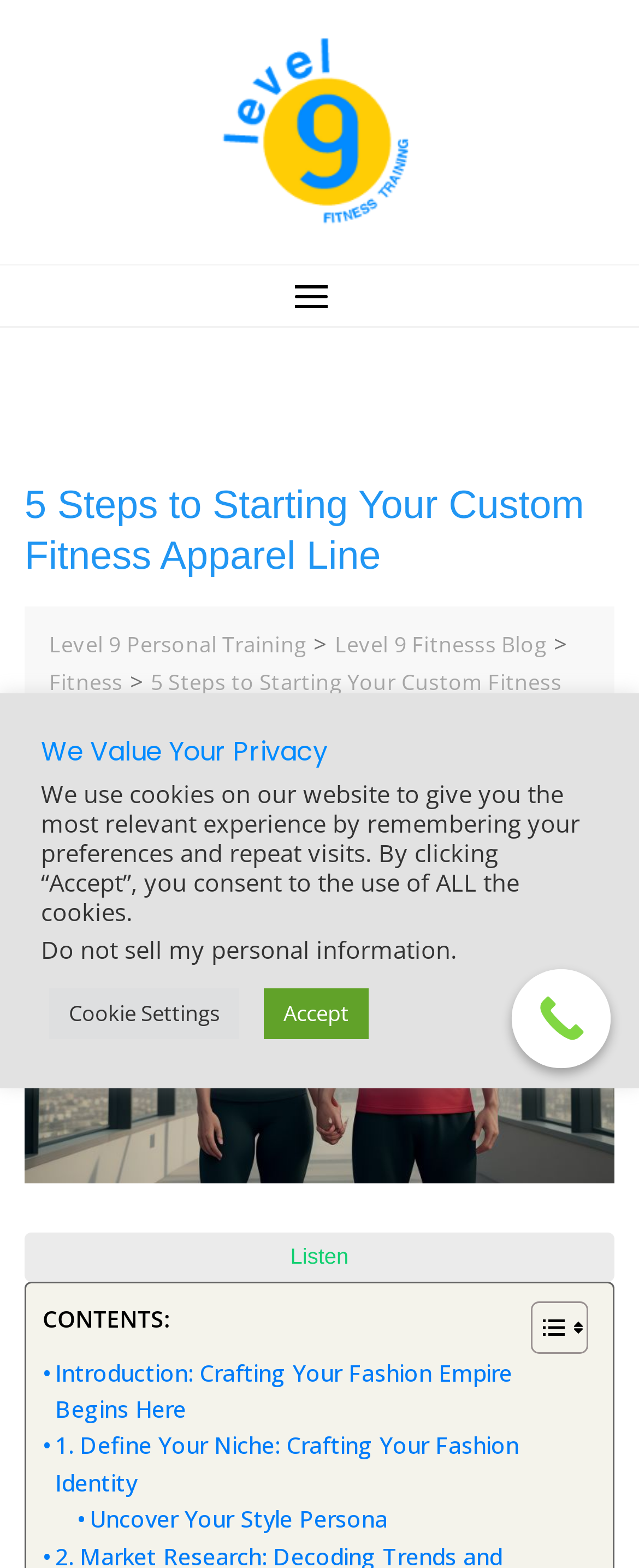Given the element description Cookie Settings, identify the bounding box coordinates for the UI element on the webpage screenshot. The format should be (top-left x, top-left y, bottom-right x, bottom-right y), with values between 0 and 1.

[0.077, 0.63, 0.374, 0.663]